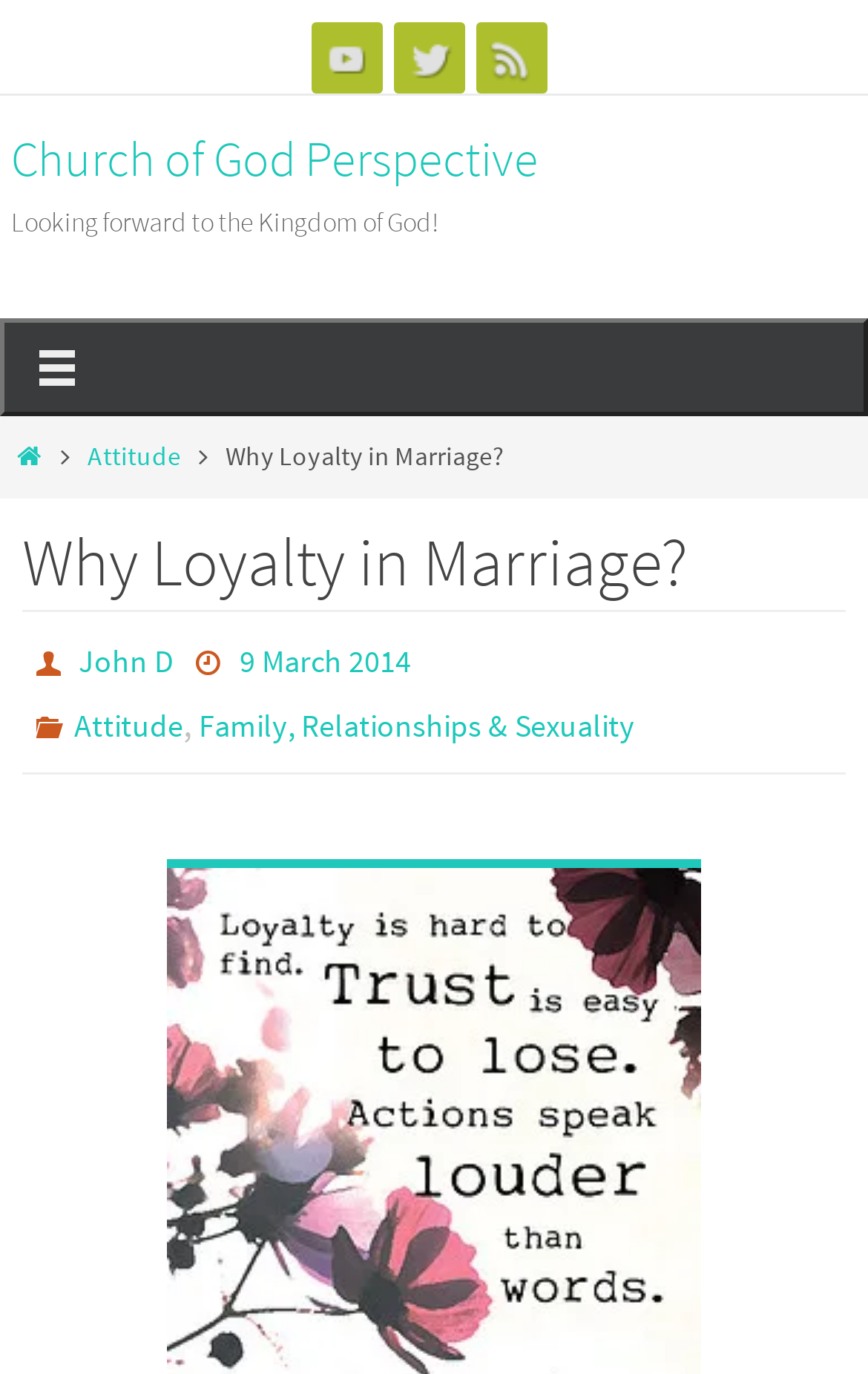Can you extract the headline from the webpage for me?

Why Loyalty in Marriage?